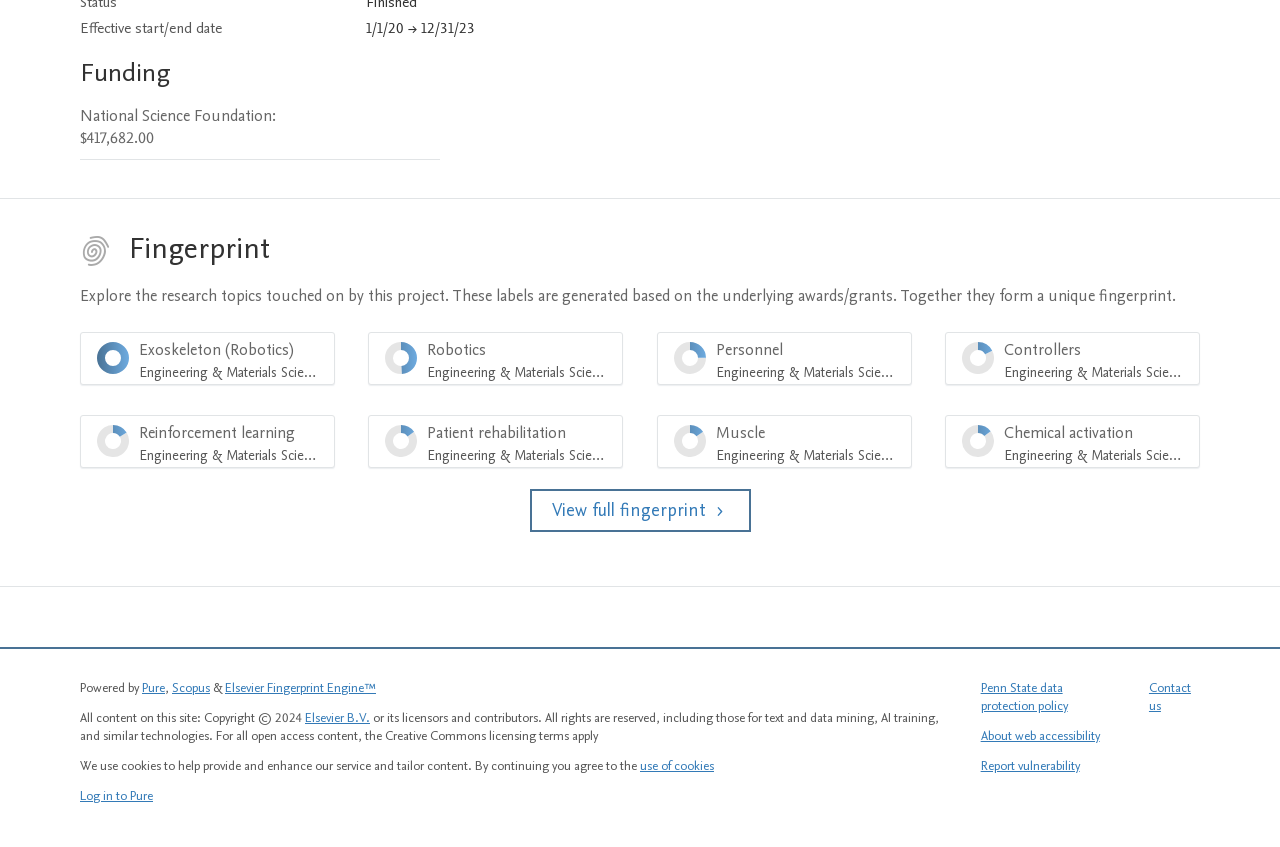Determine the bounding box for the UI element as described: "Log in to Pure". The coordinates should be represented as four float numbers between 0 and 1, formatted as [left, top, right, bottom].

[0.062, 0.929, 0.12, 0.95]